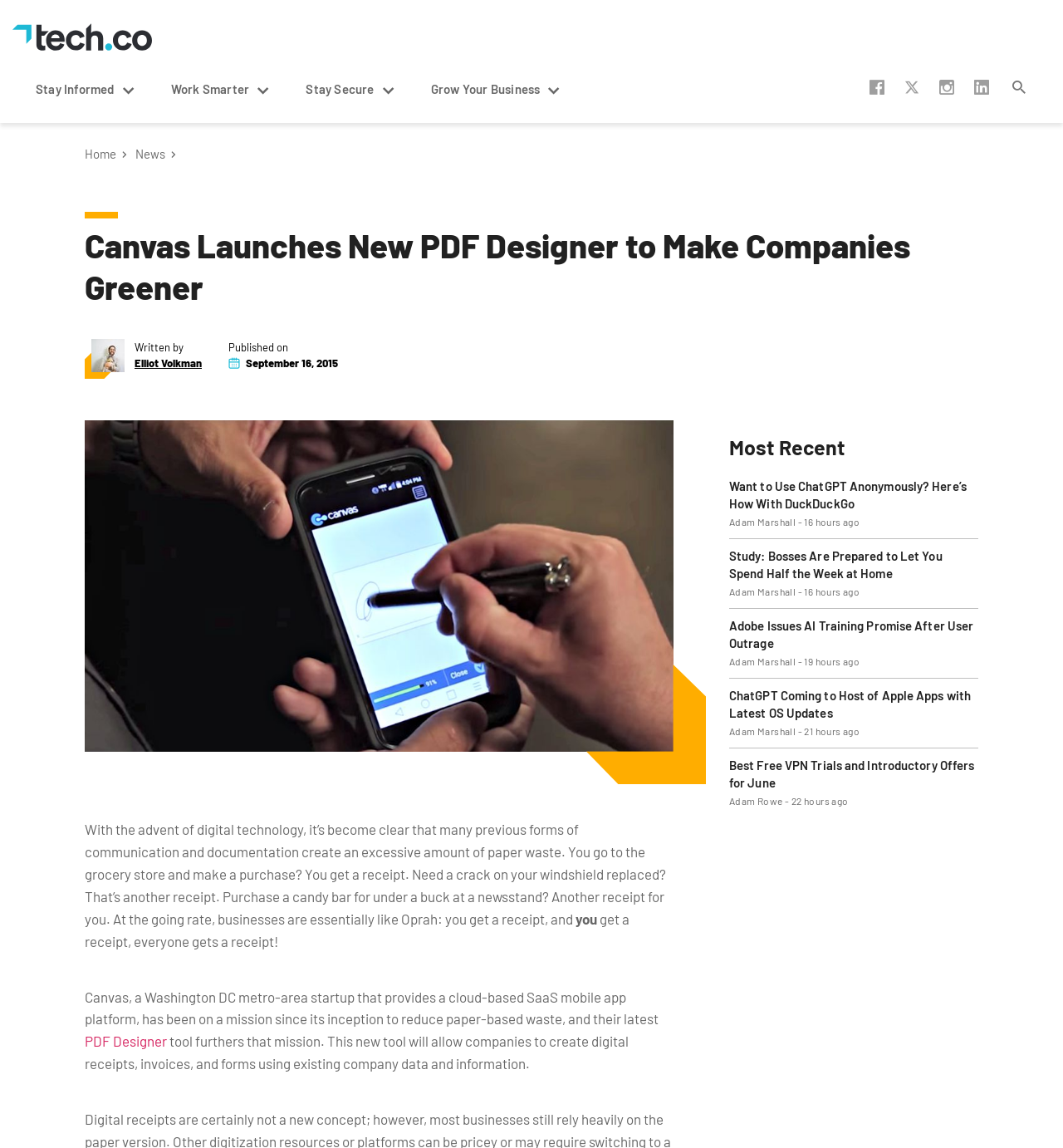Pinpoint the bounding box coordinates of the element you need to click to execute the following instruction: "Click the 'Home' link". The bounding box should be represented by four float numbers between 0 and 1, in the format [left, top, right, bottom].

[0.08, 0.128, 0.12, 0.139]